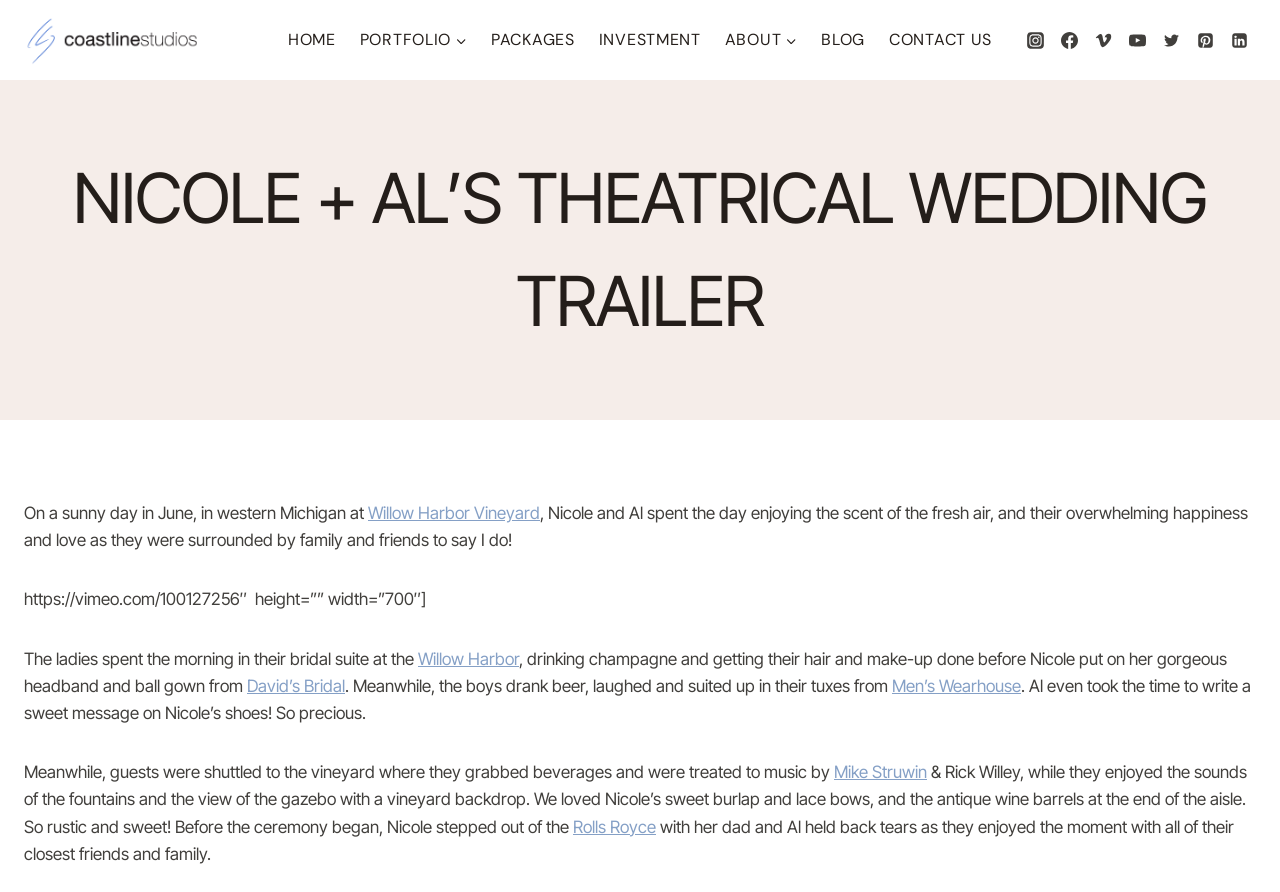Please determine and provide the text content of the webpage's heading.

NICOLE + AL’S THEATRICAL WEDDING TRAILER